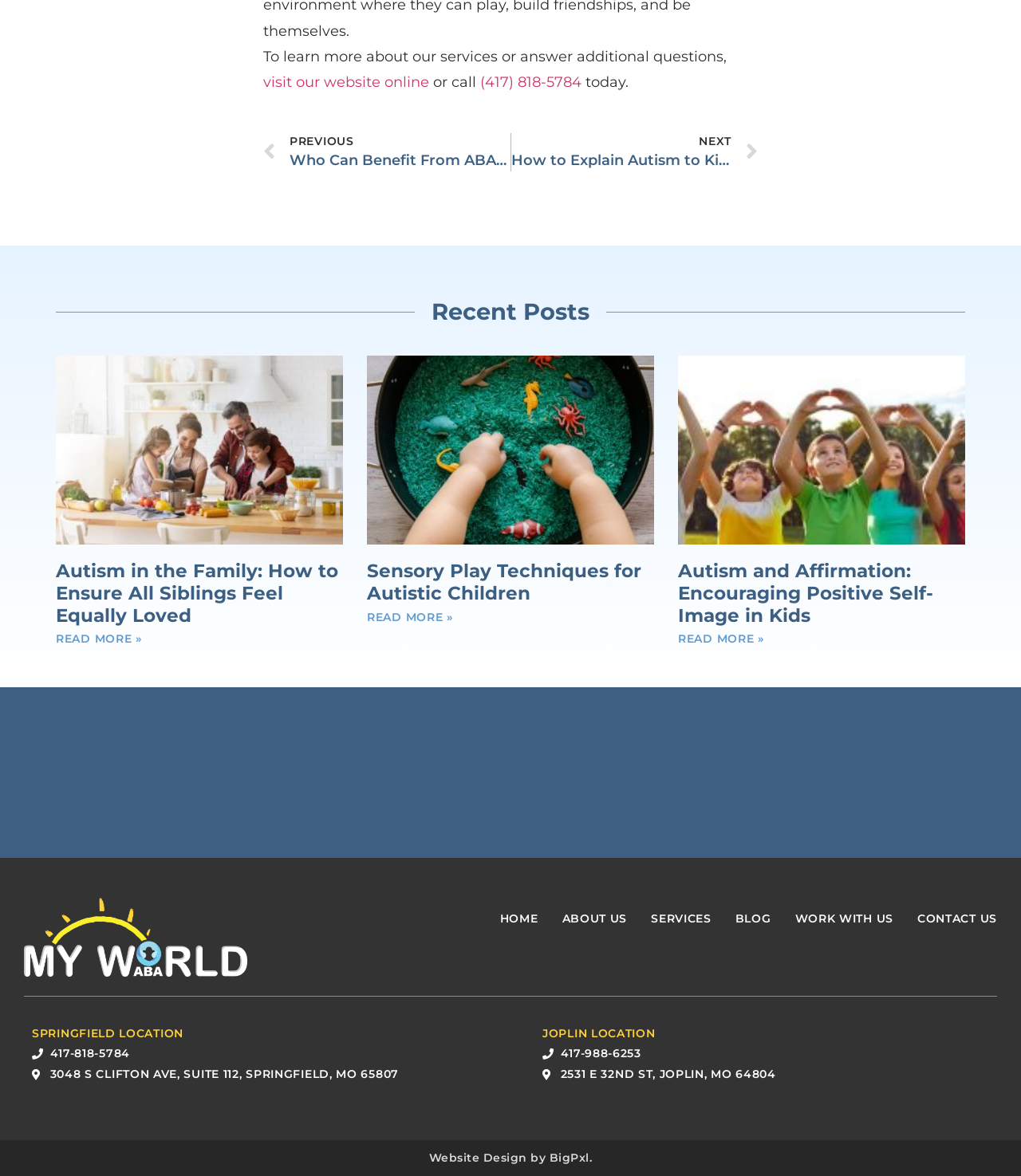How many articles are on this webpage?
Refer to the image and respond with a one-word or short-phrase answer.

3